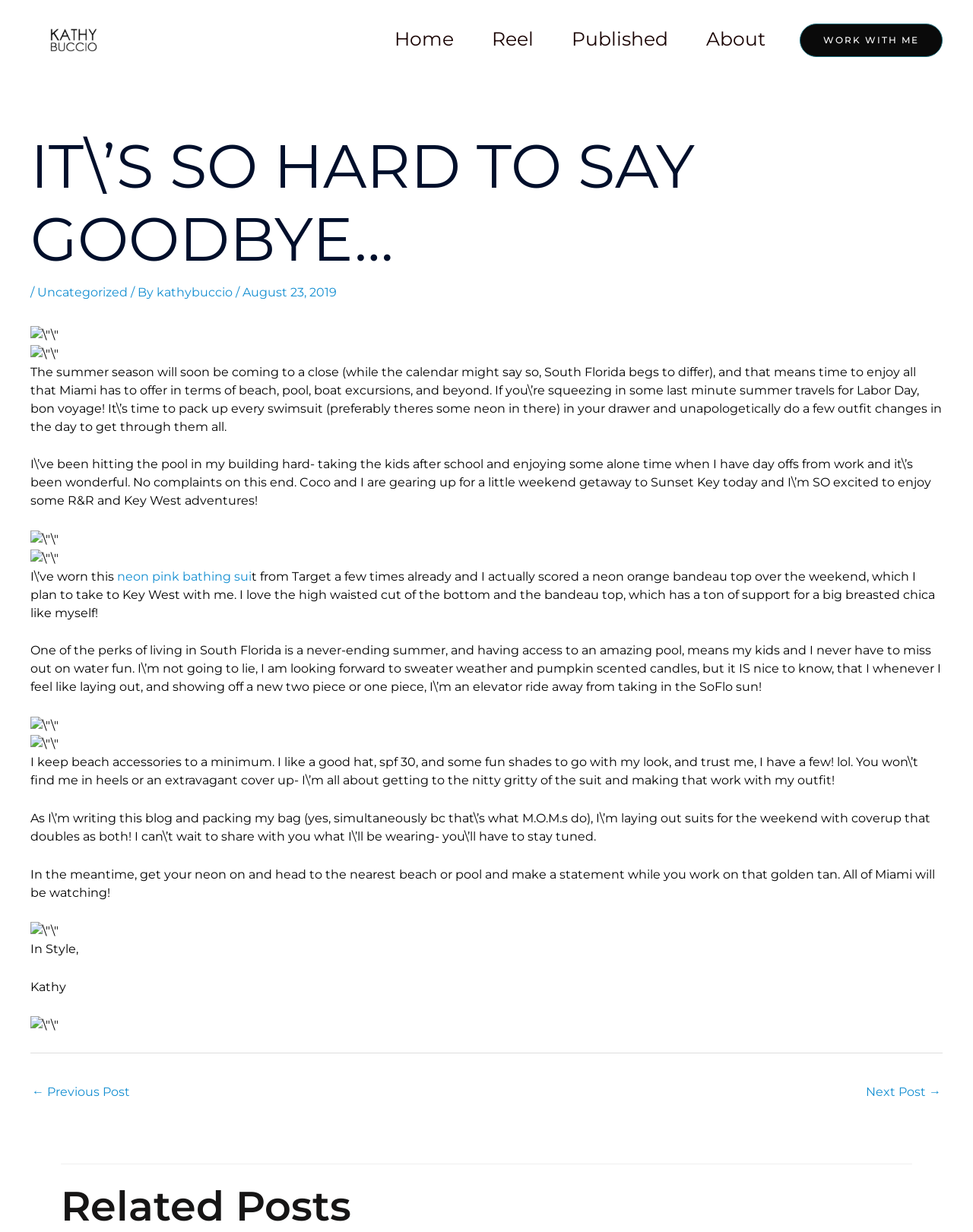Identify and provide the text of the main header on the webpage.

IT\’S SO HARD TO SAY GOODBYE…